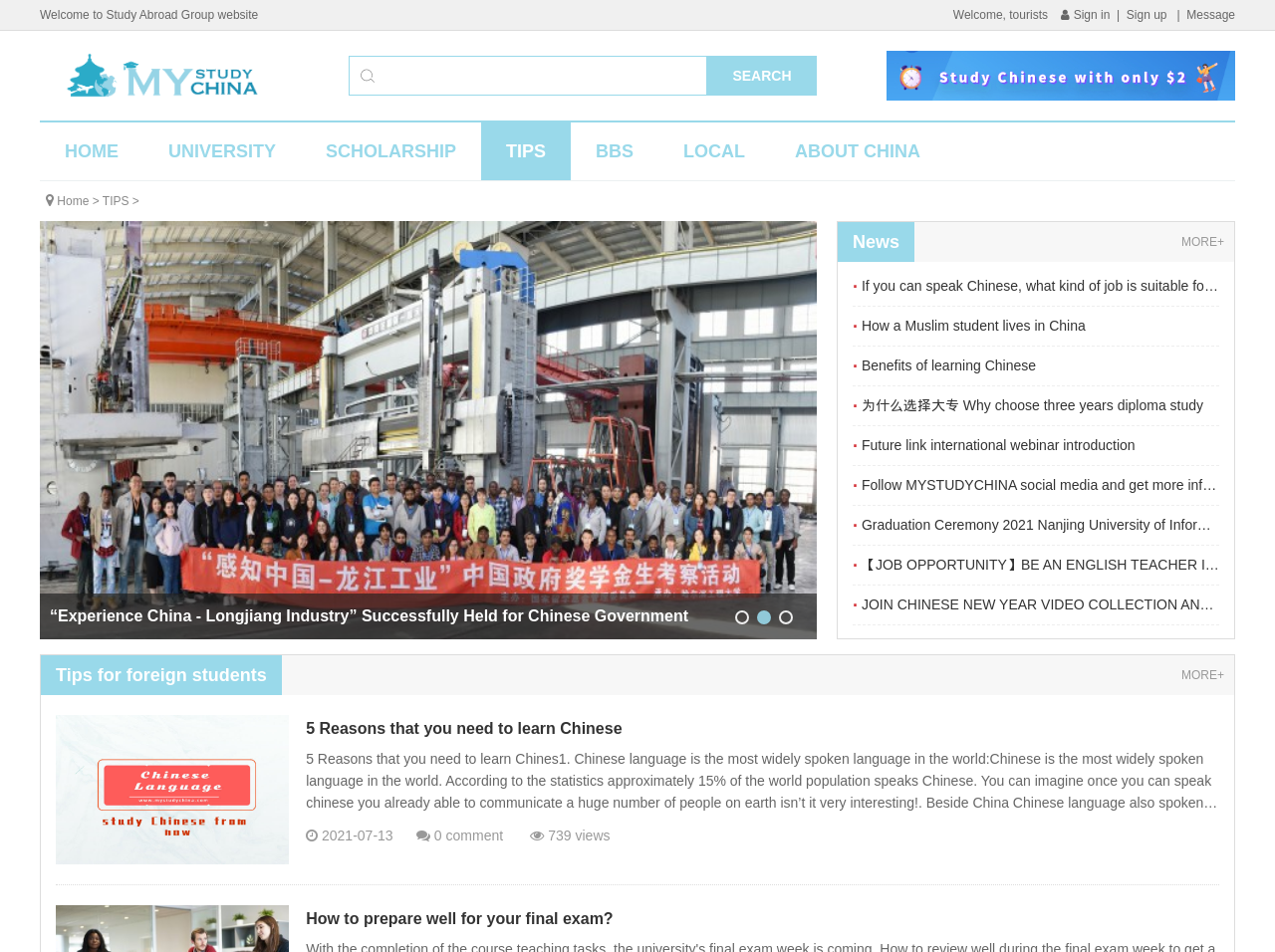Utilize the details in the image to give a detailed response to the question: What is the purpose of the search bar?

The search bar is located at the top of the webpage, next to the Study Abroad Group logo. It is a textbox where users can input keywords to search for specific content within the website. The search button is labeled 'SEARCH', indicating that it is used to initiate a search query.